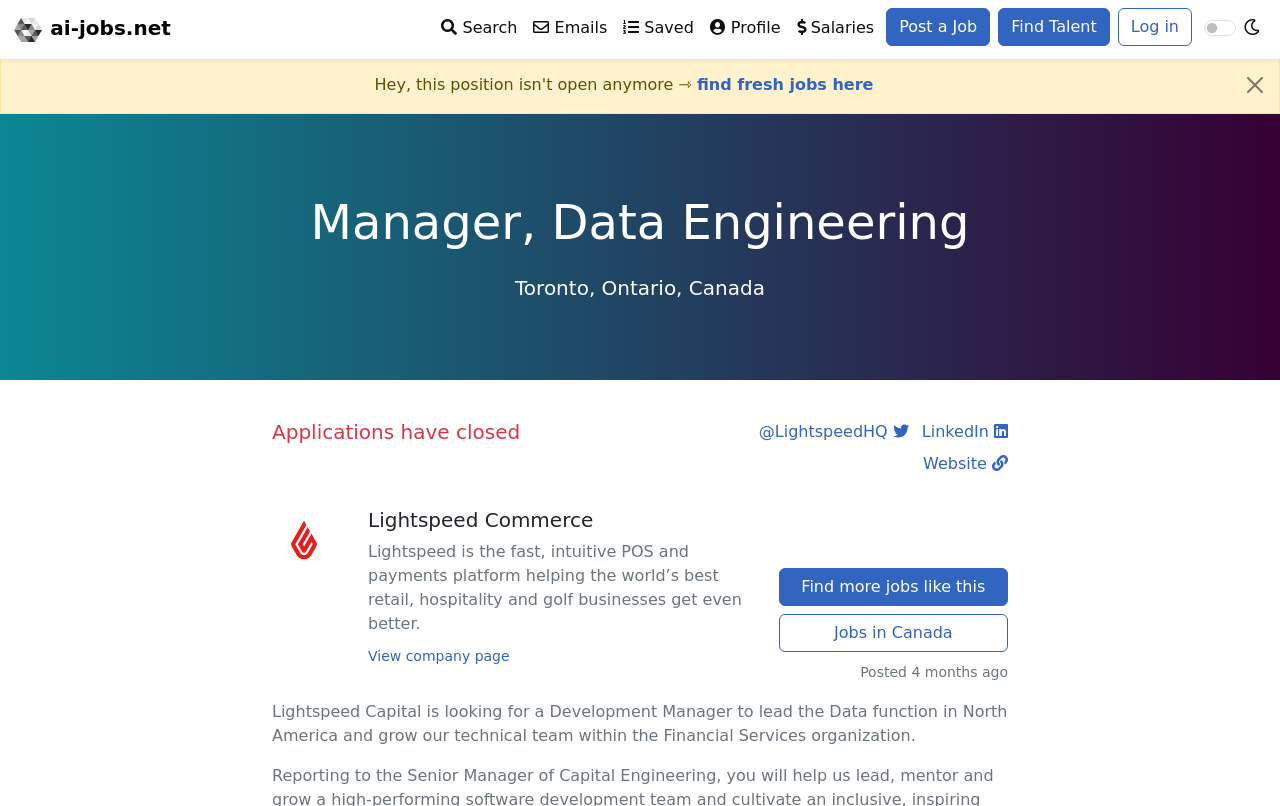Locate the bounding box coordinates of the element to click to perform the following action: 'View company page'. The coordinates should be given as four float values between 0 and 1, in the form of [left, top, right, bottom].

[0.288, 0.803, 0.398, 0.823]